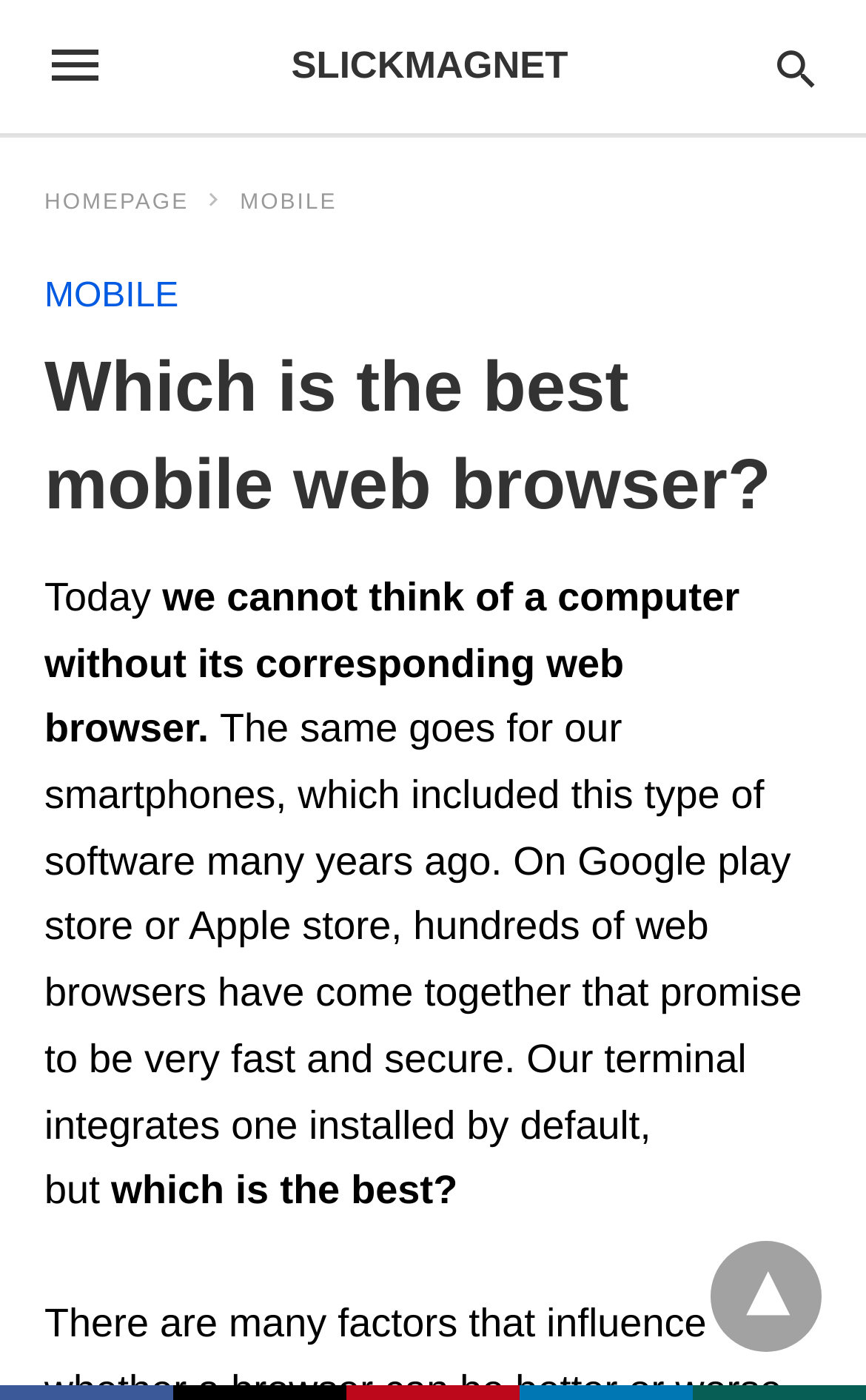Provide a brief response to the question below using a single word or phrase: 
What is the number of web browsers available on app stores?

Hundreds